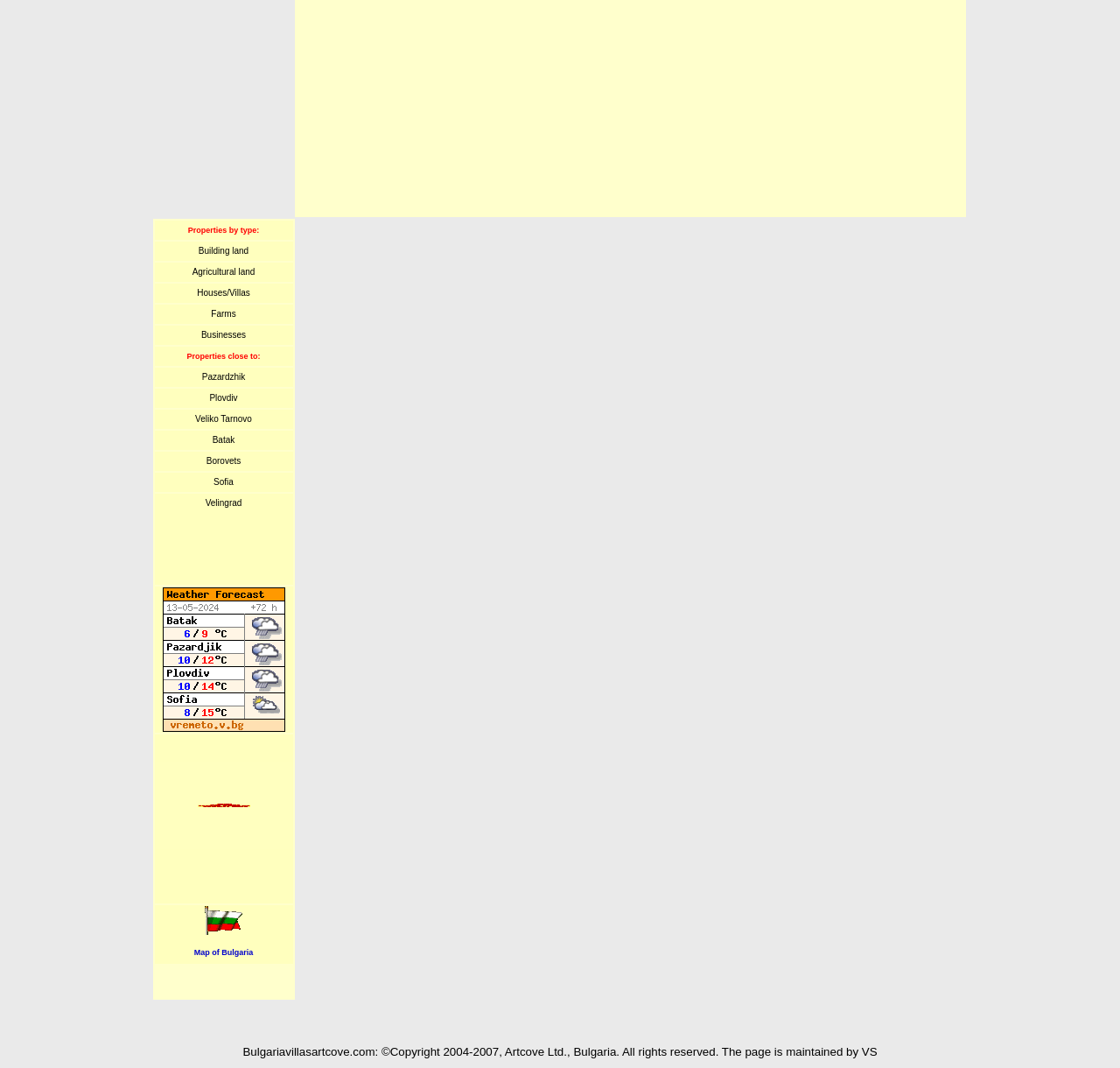Locate the bounding box coordinates of the area where you should click to accomplish the instruction: "Click on Building land".

[0.177, 0.231, 0.222, 0.24]